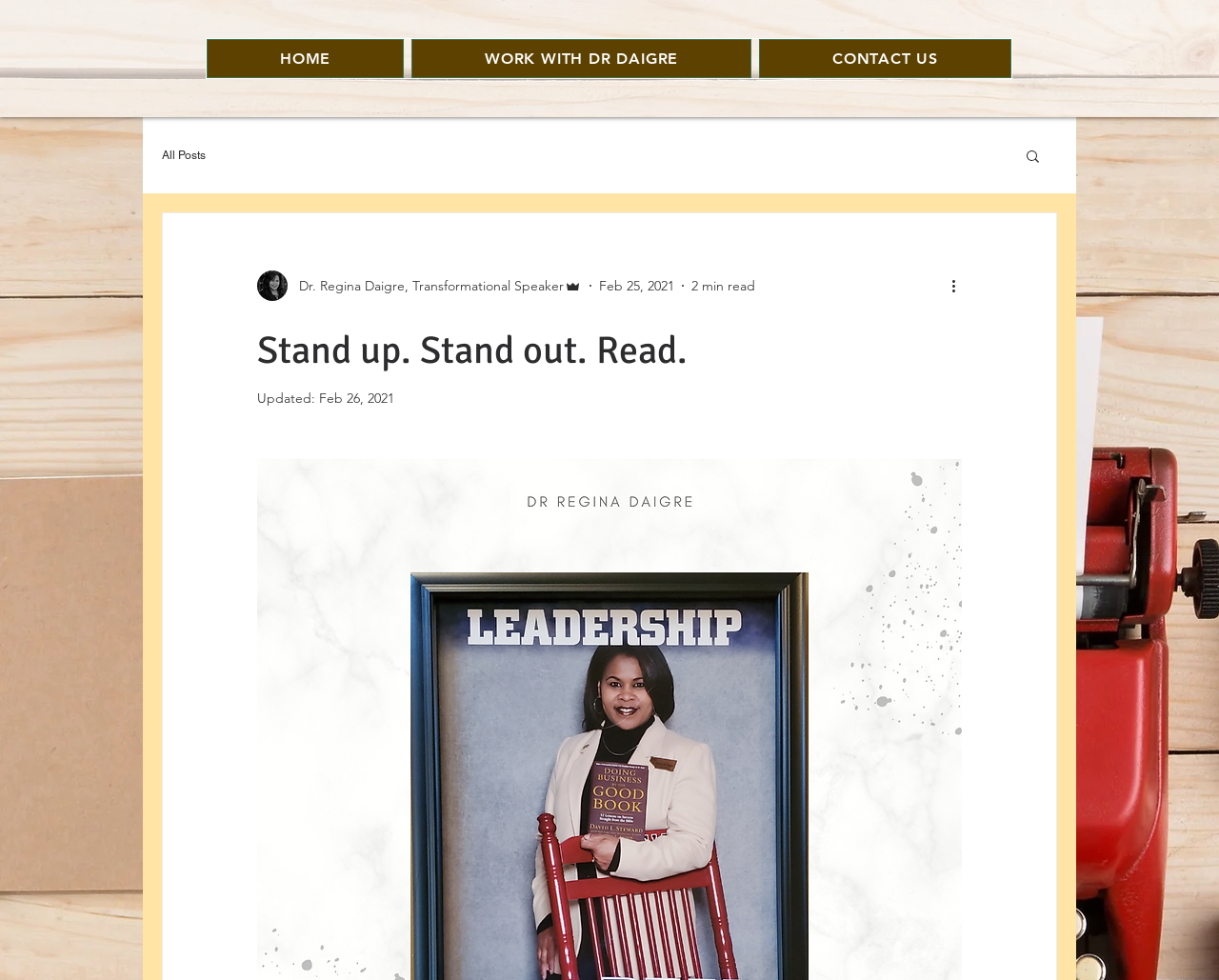How long does it take to read the post?
Deliver a detailed and extensive answer to the question.

I found the answer by looking at the generic element with the text '2 min read' which has a bounding box coordinate of [0.567, 0.282, 0.62, 0.3]. This element is located below the date of the post and above the 'More actions' button.